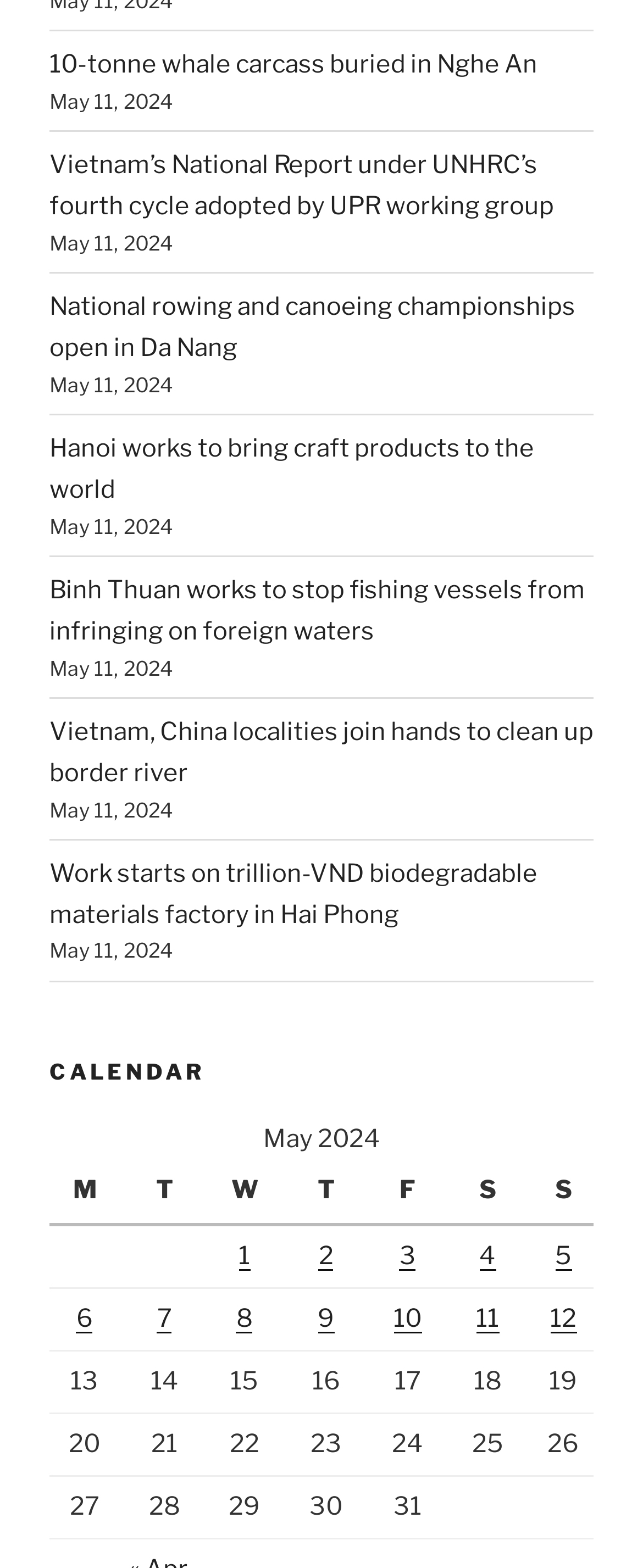Please indicate the bounding box coordinates of the element's region to be clicked to achieve the instruction: "Check news about Hanoi works to bring craft products to the world". Provide the coordinates as four float numbers between 0 and 1, i.e., [left, top, right, bottom].

[0.077, 0.276, 0.831, 0.321]